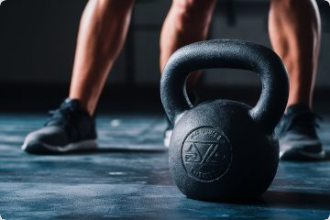What is the purpose of the kettlebell?
Ensure your answer is thorough and detailed.

The purpose of the kettlebell is building strength and conditioning because it is a versatile tool used for a variety of exercises, making it a popular choice among fitness enthusiasts, and the image suggests a focus on kettlebell training, which is commonly associated with building strength and conditioning.